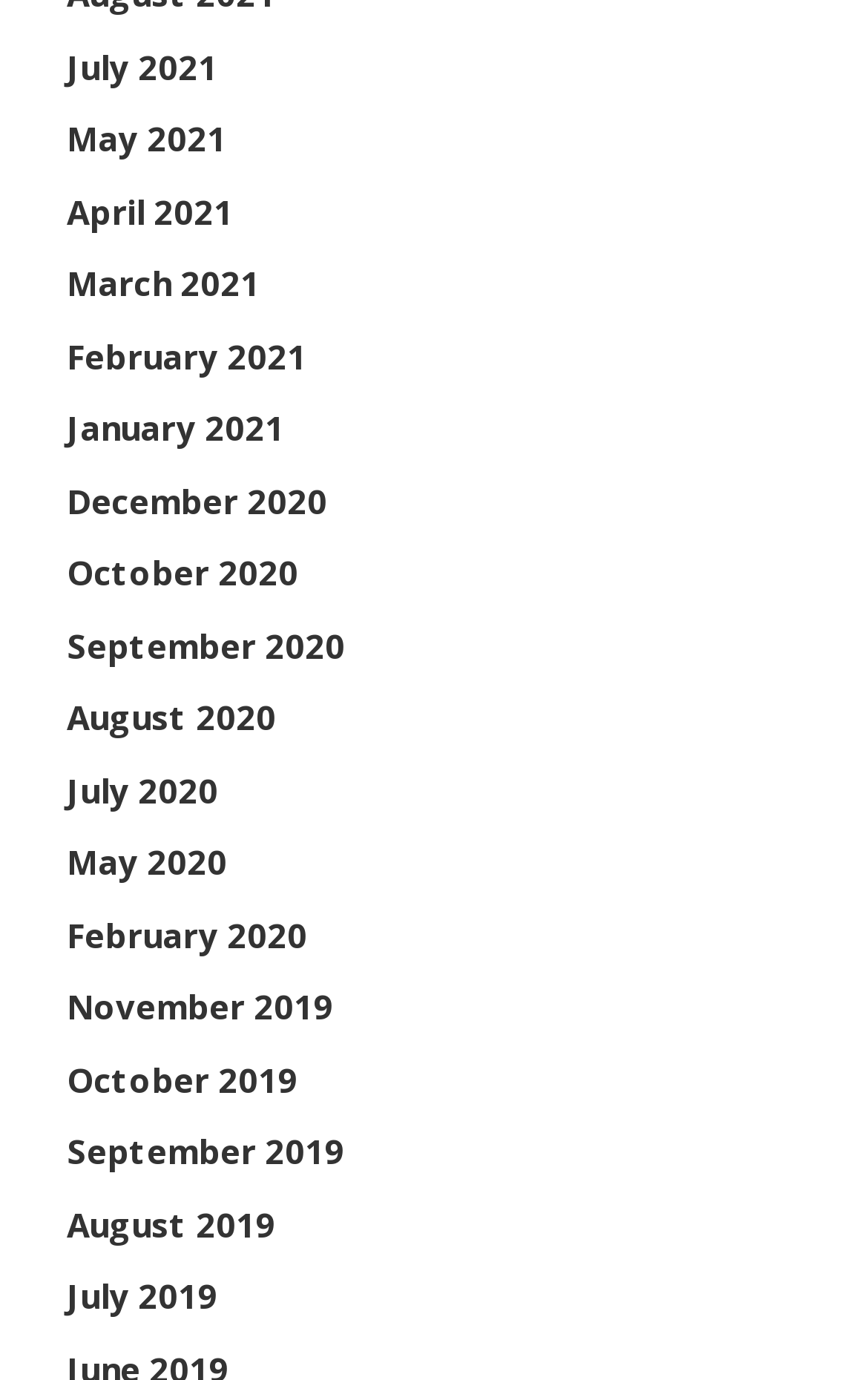How many months are listed on the webpage?
Using the visual information from the image, give a one-word or short-phrase answer.

24